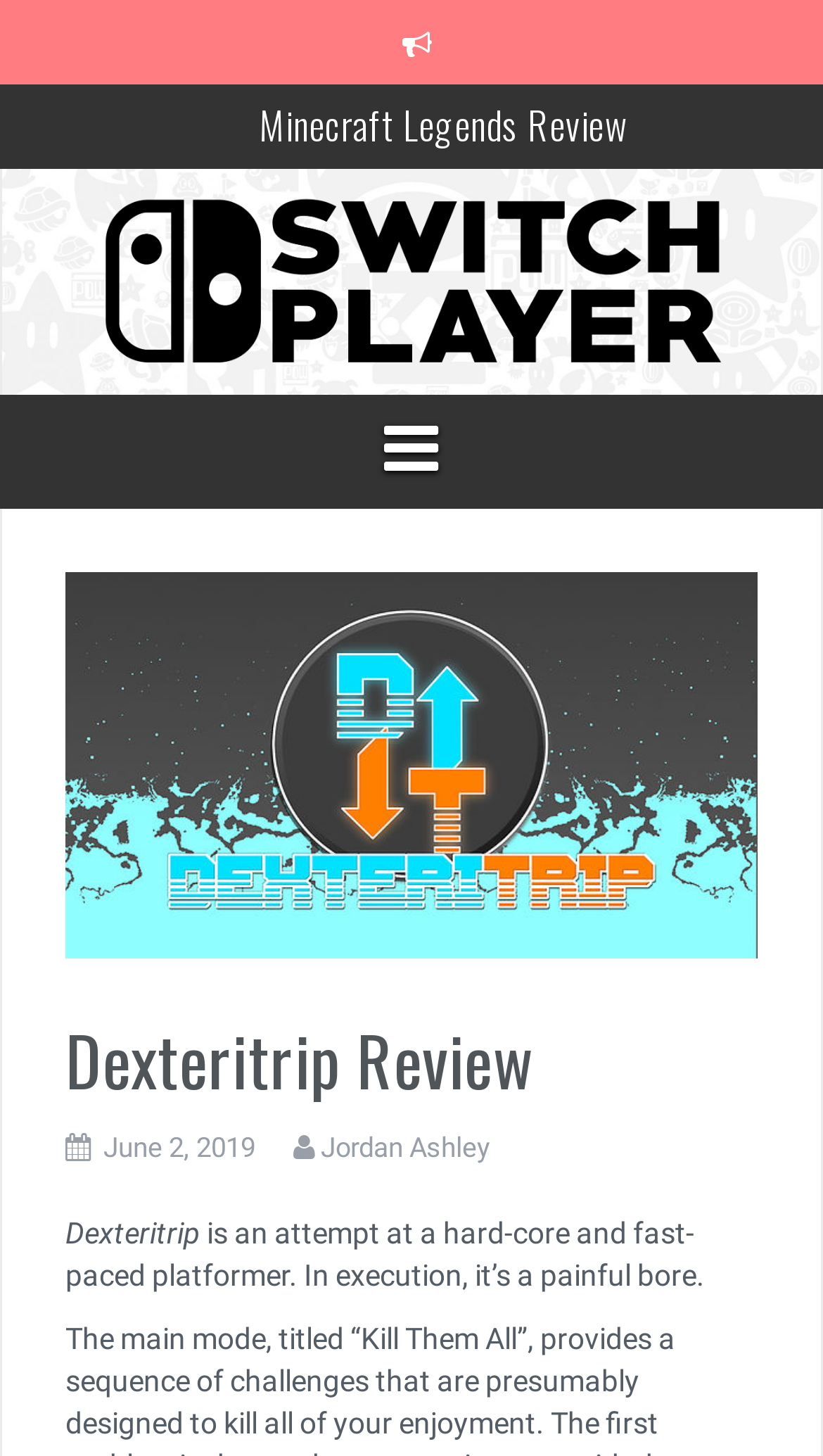Generate a comprehensive description of the contents of the webpage.

The webpage is a review of the game "Dexteritrip" on the Switch Player platform. At the top, there are several links to other game reviews, including "Minecraft Legends Review", "Post Void Review", and "The Legend of Zelda: Tears of the Kingdom Review", among others. These links are positioned horizontally across the top of the page, with the first link starting from the left edge and the last link ending near the right edge.

Below these links, there is a logo image of "Switch Player" with a corresponding link, centered near the top of the page. To the right of the logo, there is a menu icon represented by a symbol, which has a popup menu.

The main content of the page is the review of "Dexteritrip". The review title "Dexteritrip Review" is displayed prominently in a heading, accompanied by an image of the game. Below the title, there is a subheading with the review author's name, "Jordan Ashley", and the review date, "June 2, 2019".

The review text starts with a brief summary, stating that "Dexteritrip is an attempt at a hard-core and fast-paced platformer. In execution, it’s a painful bore." The rest of the review text is not provided in the accessibility tree, but it likely continues below the summary.